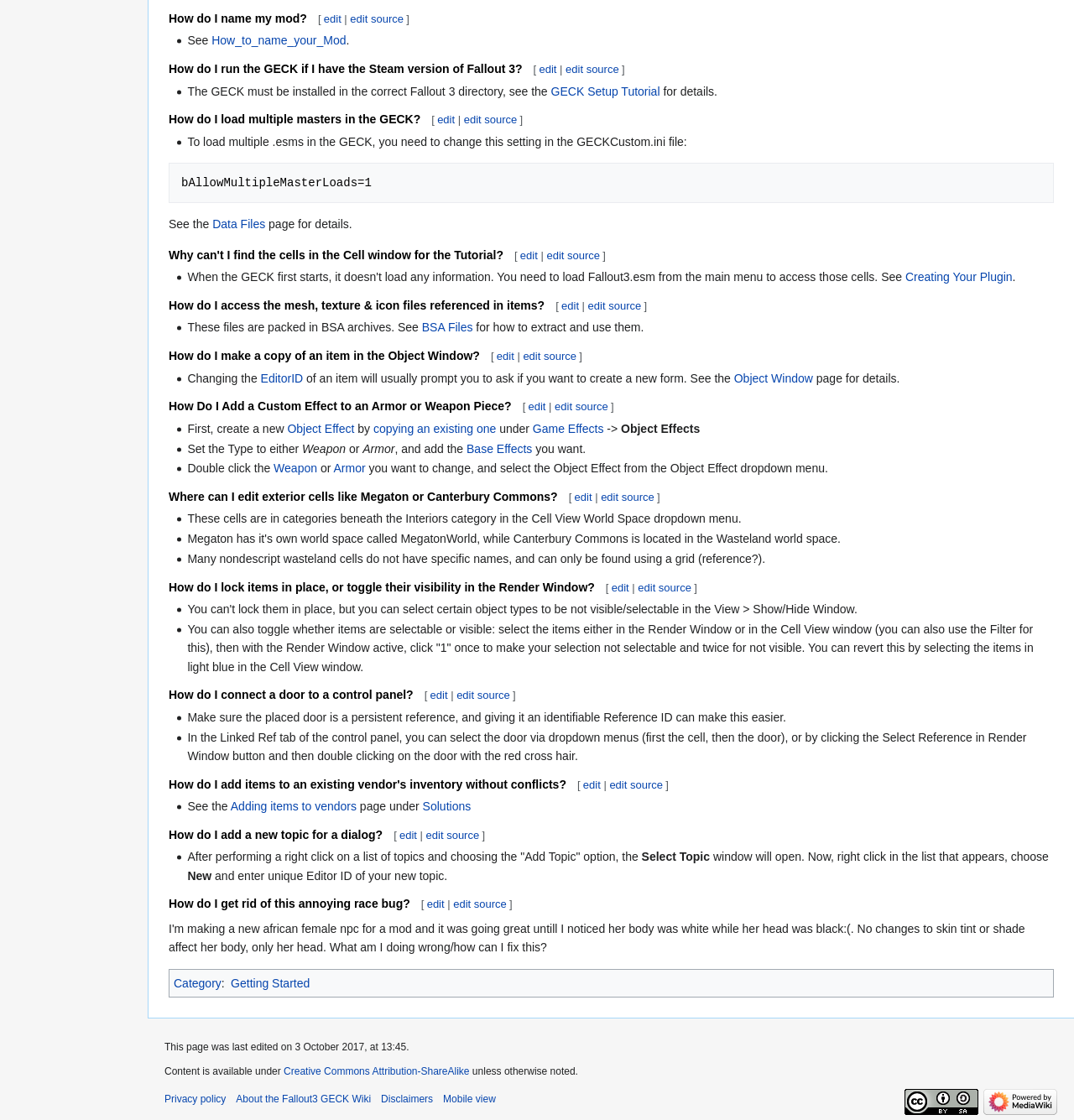Where can I edit exterior cells like Megaton or Canterbury Commons?
Please look at the screenshot and answer using one word or phrase.

Interiors category